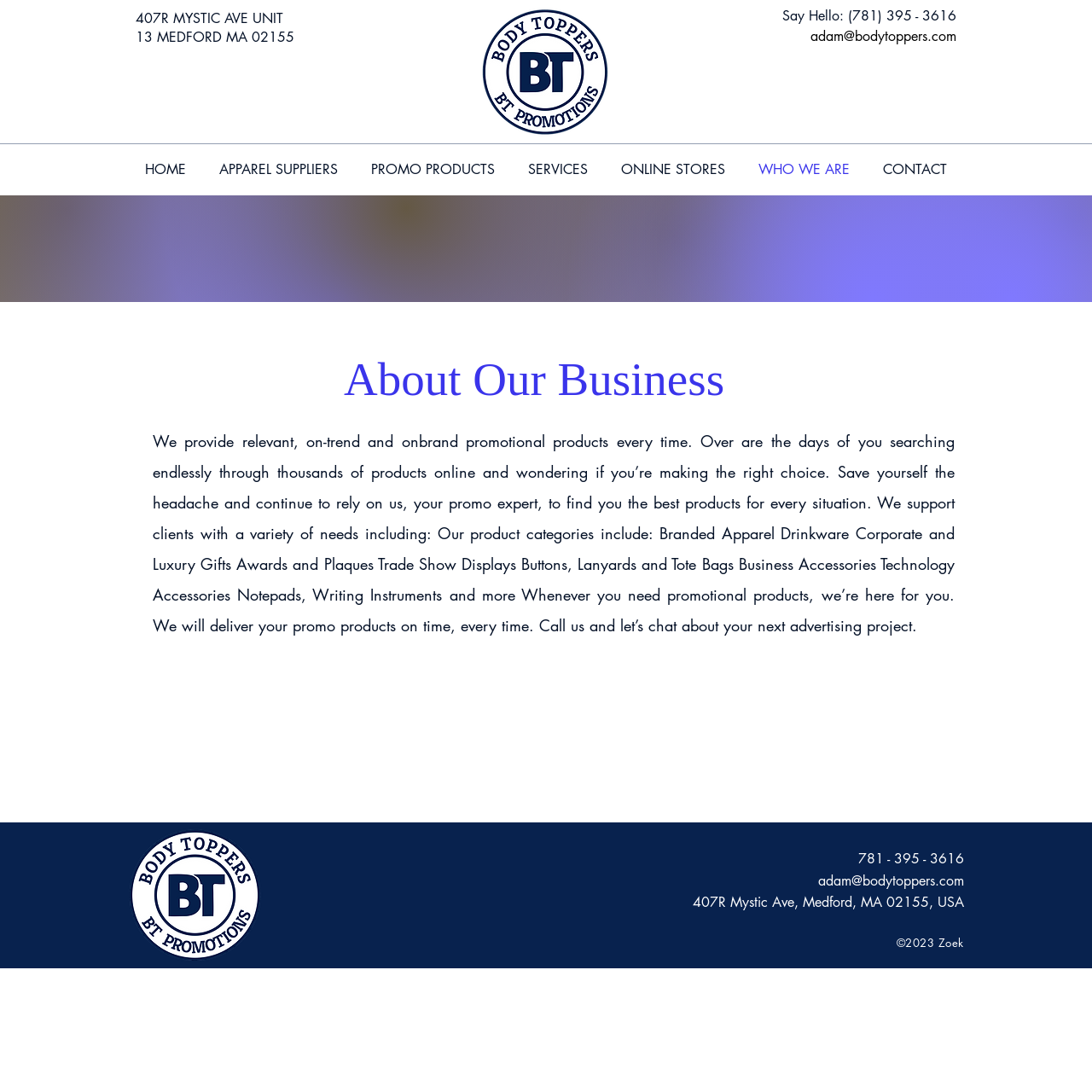Find and specify the bounding box coordinates that correspond to the clickable region for the instruction: "View the online stores".

[0.553, 0.141, 0.679, 0.17]